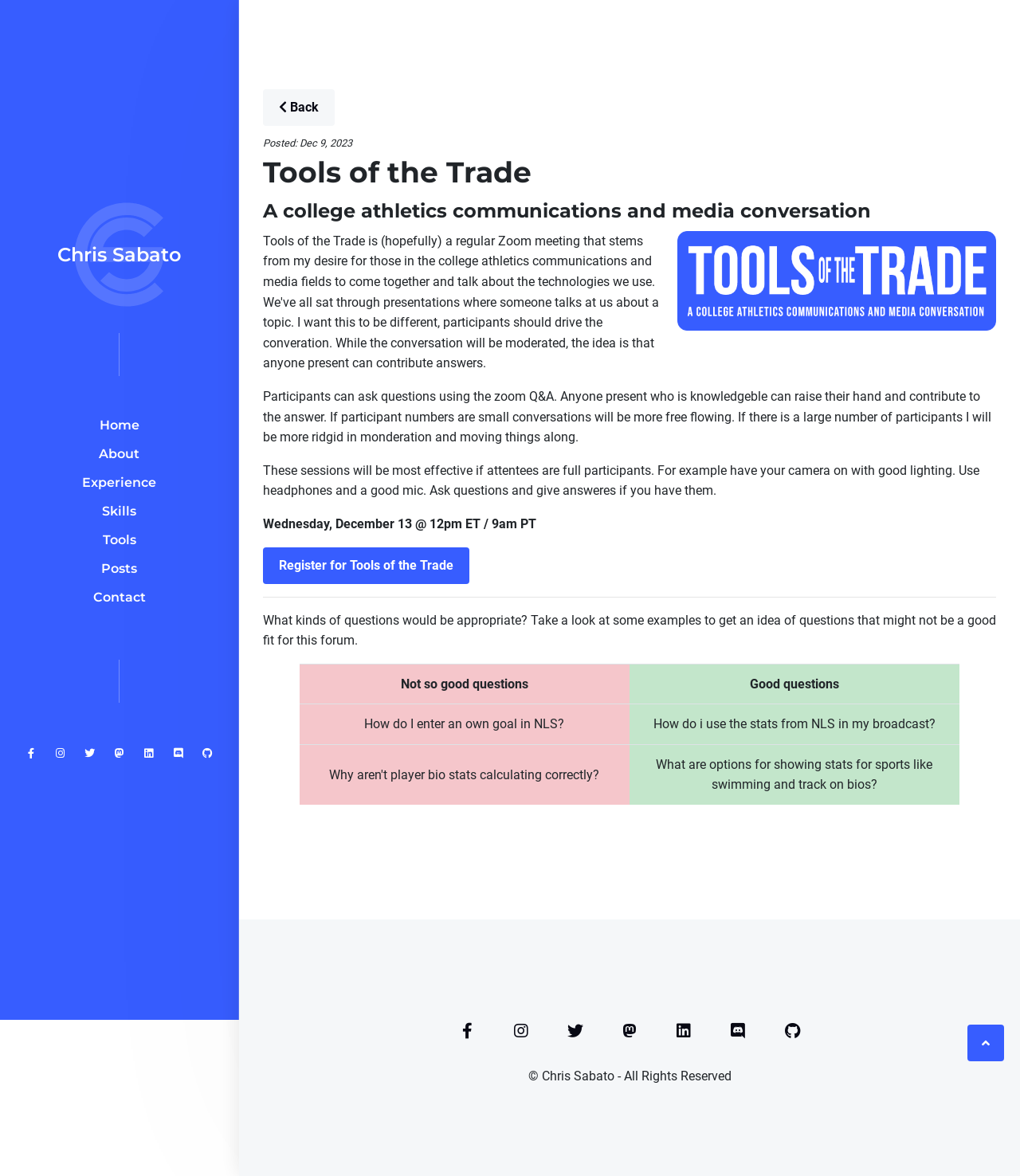Please determine the bounding box coordinates of the element to click on in order to accomplish the following task: "Click on the 'Register for Tools of the Trade' link". Ensure the coordinates are four float numbers ranging from 0 to 1, i.e., [left, top, right, bottom].

[0.258, 0.465, 0.46, 0.496]